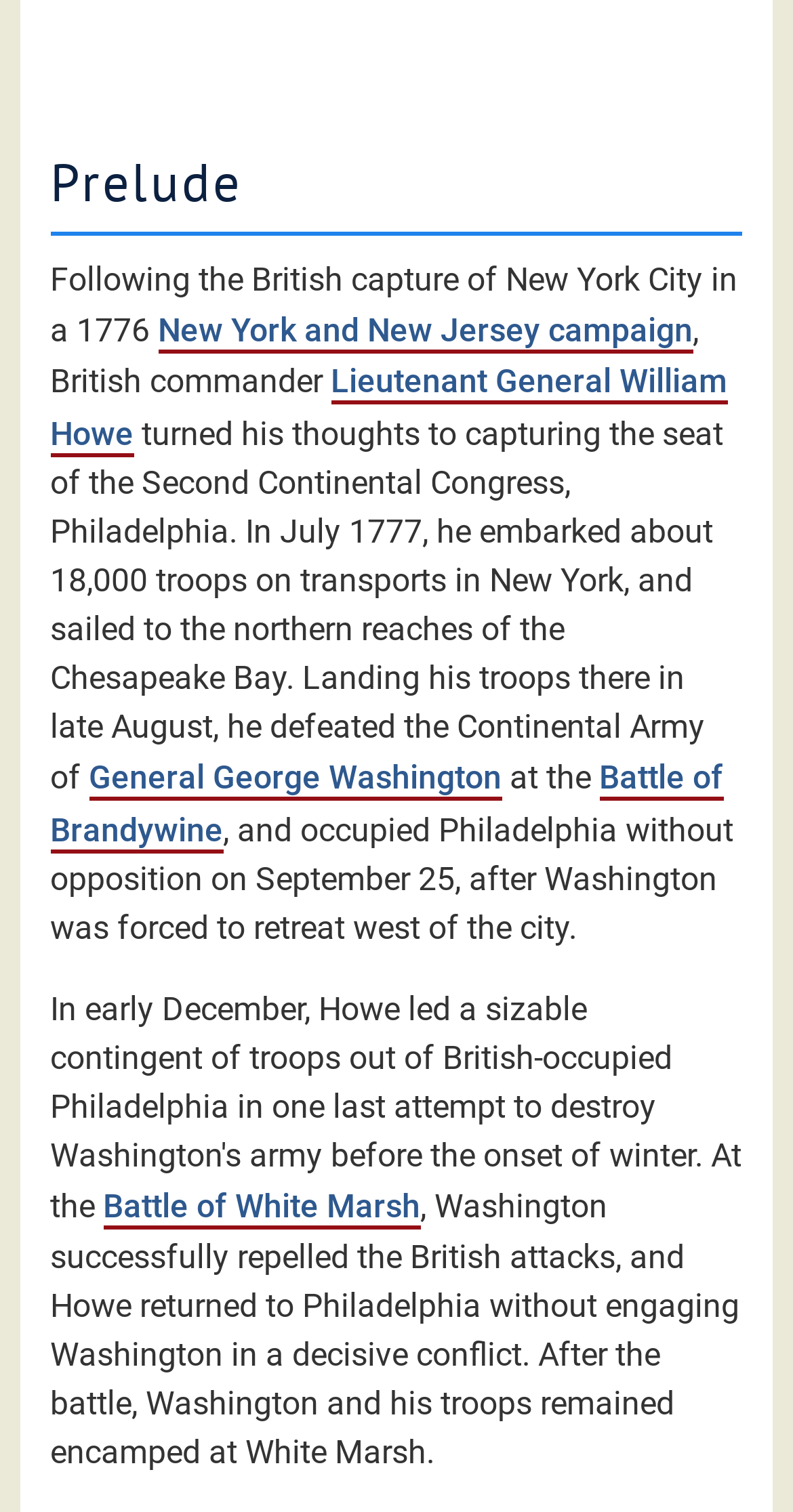What was the outcome of the Battle of Brandywine?
Give a one-word or short-phrase answer derived from the screenshot.

Washington was forced to retreat